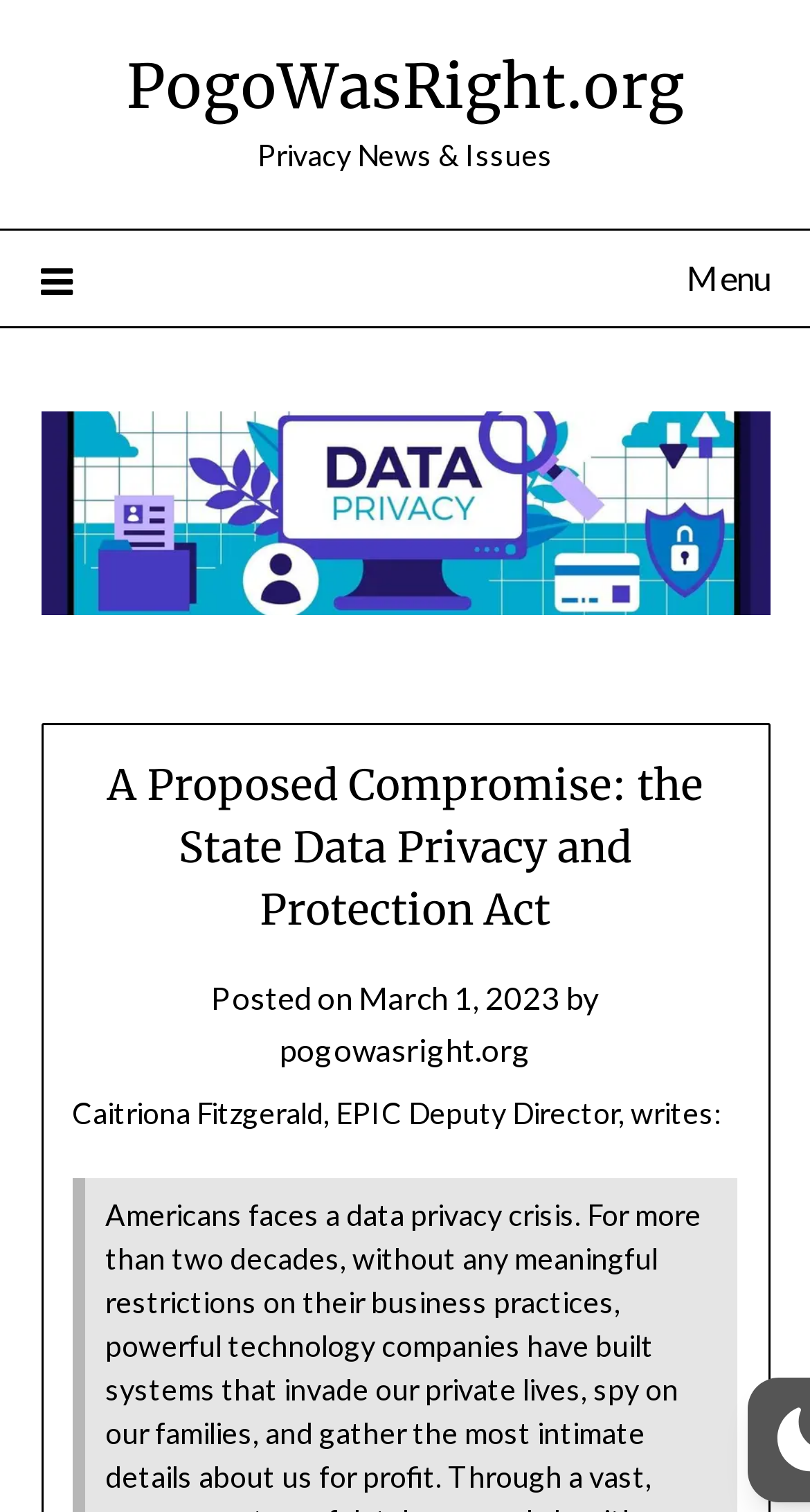What is the name of the act mentioned in the article?
Give a one-word or short phrase answer based on the image.

State Data Privacy and Protection Act